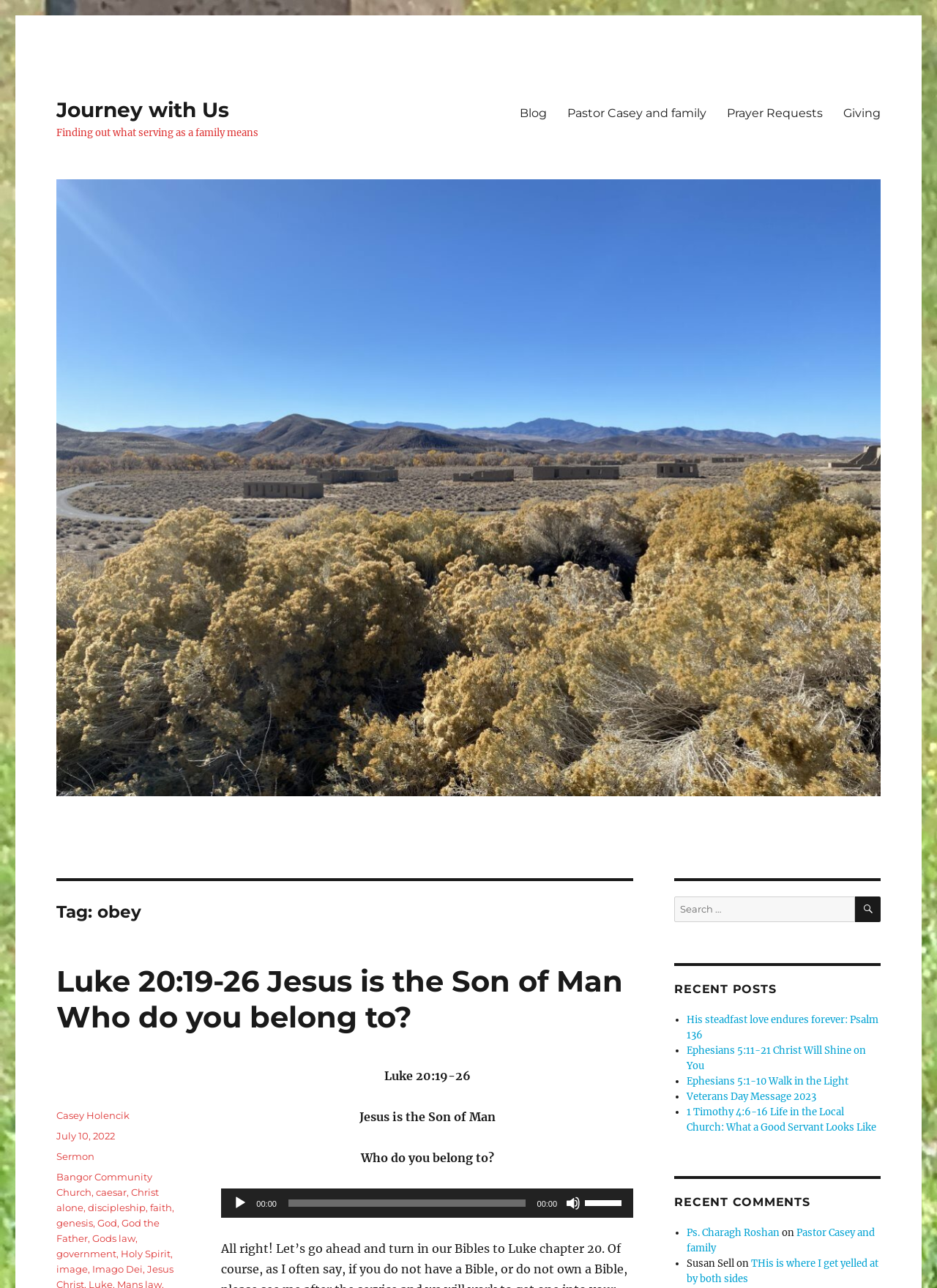Bounding box coordinates must be specified in the format (top-left x, top-left y, bottom-right x, bottom-right y). All values should be floating point numbers between 0 and 1. What are the bounding box coordinates of the UI element described as: Bangor Community Church

[0.06, 0.909, 0.163, 0.93]